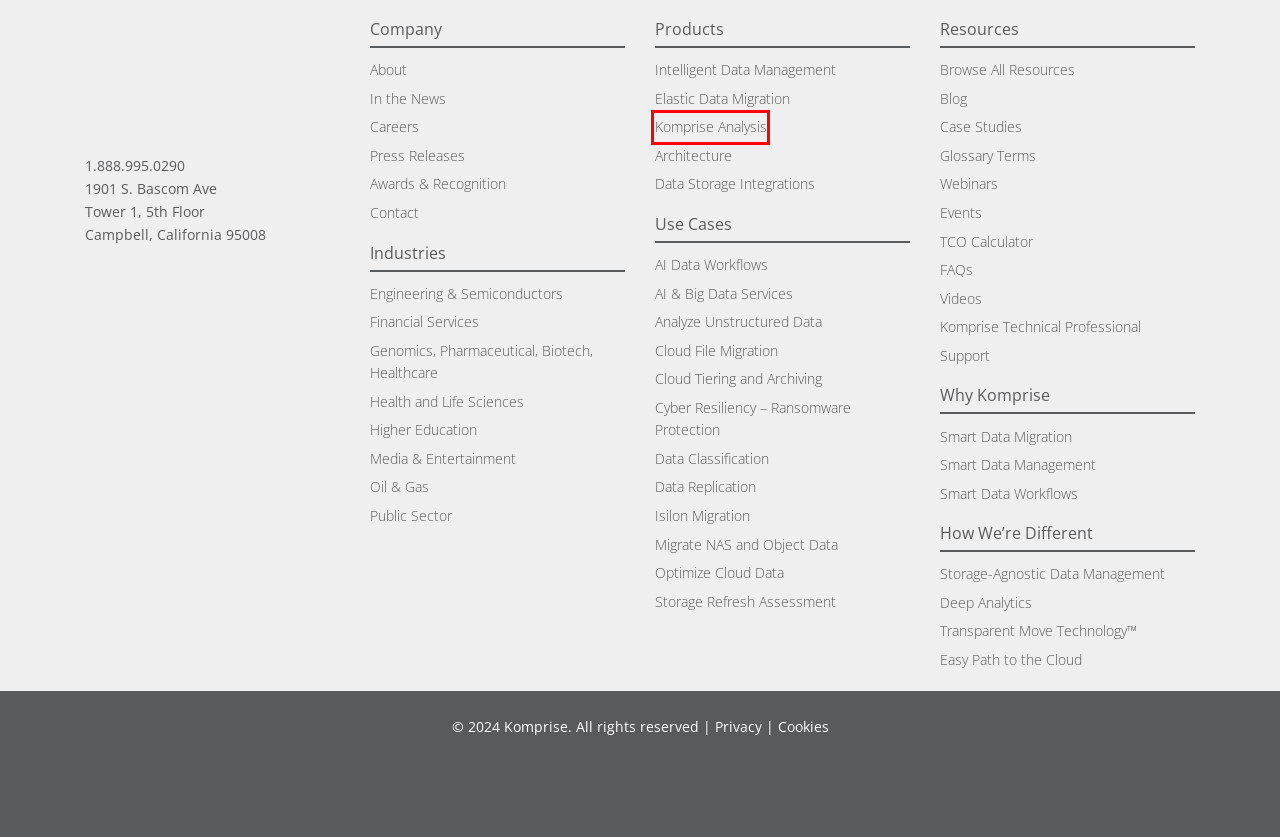You are given a screenshot of a webpage with a red rectangle bounding box around an element. Choose the best webpage description that matches the page after clicking the element in the bounding box. Here are the candidates:
A. Glossary Terms – Komprise
B. Data Workflows- Automate Unstructured Data Discovery with Komprise
C. Support – Chat With Us or Submit a Ticket – Komprise
D. Intelligent Data Management Press Releases | Komprise
E. Intelligent Data Management in the Oil & Gas Industries – Komprise
F. Events | Komprise Intelligent Data Management
G. Komprise Analysis | See Across Data Storage and Save
H. Cloud Tiering and Data Archiving Can Save You Millions | Komprise

G